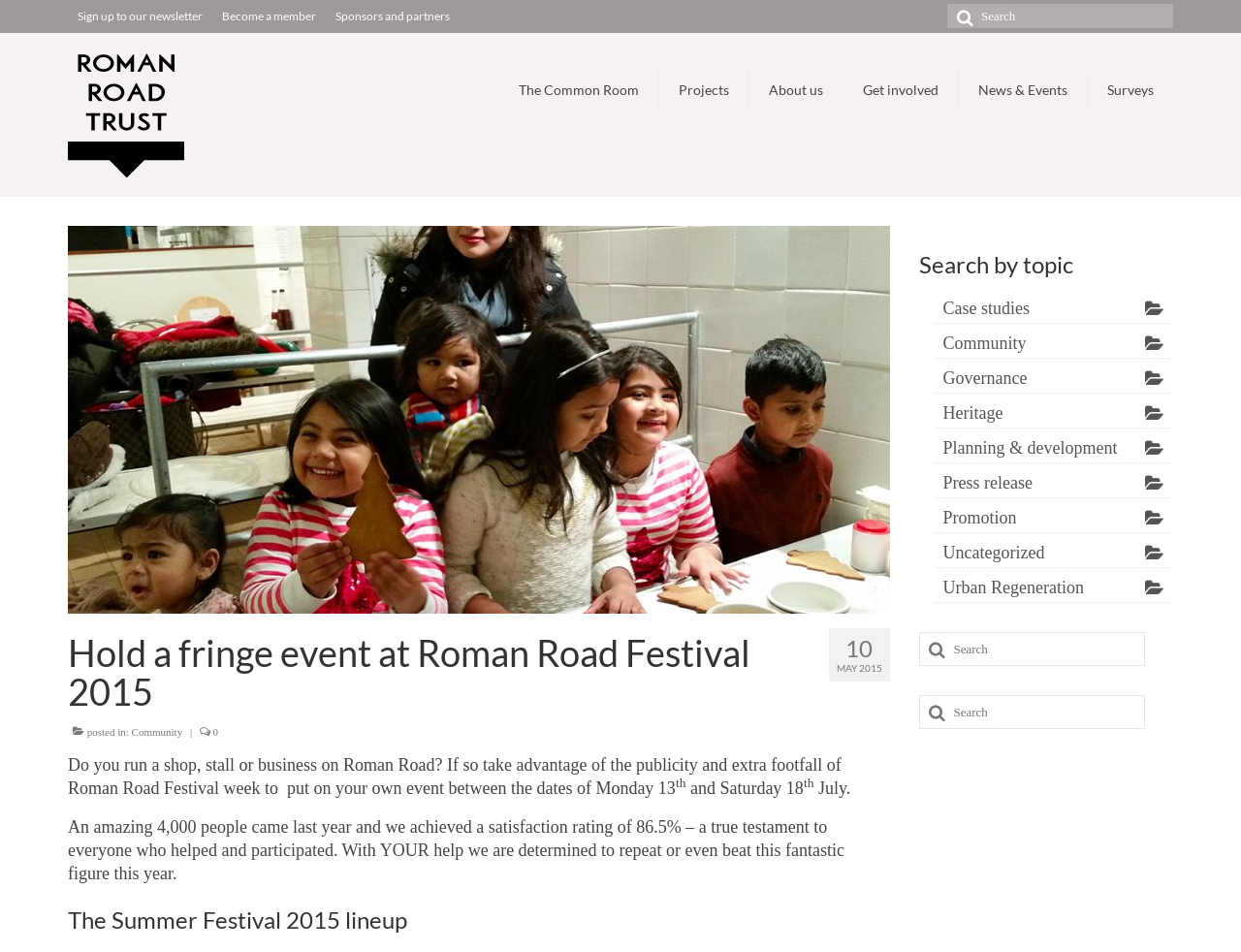Could you provide the bounding box coordinates for the portion of the screen to click to complete this instruction: "Sign up to the newsletter"?

[0.055, 0.0, 0.171, 0.035]